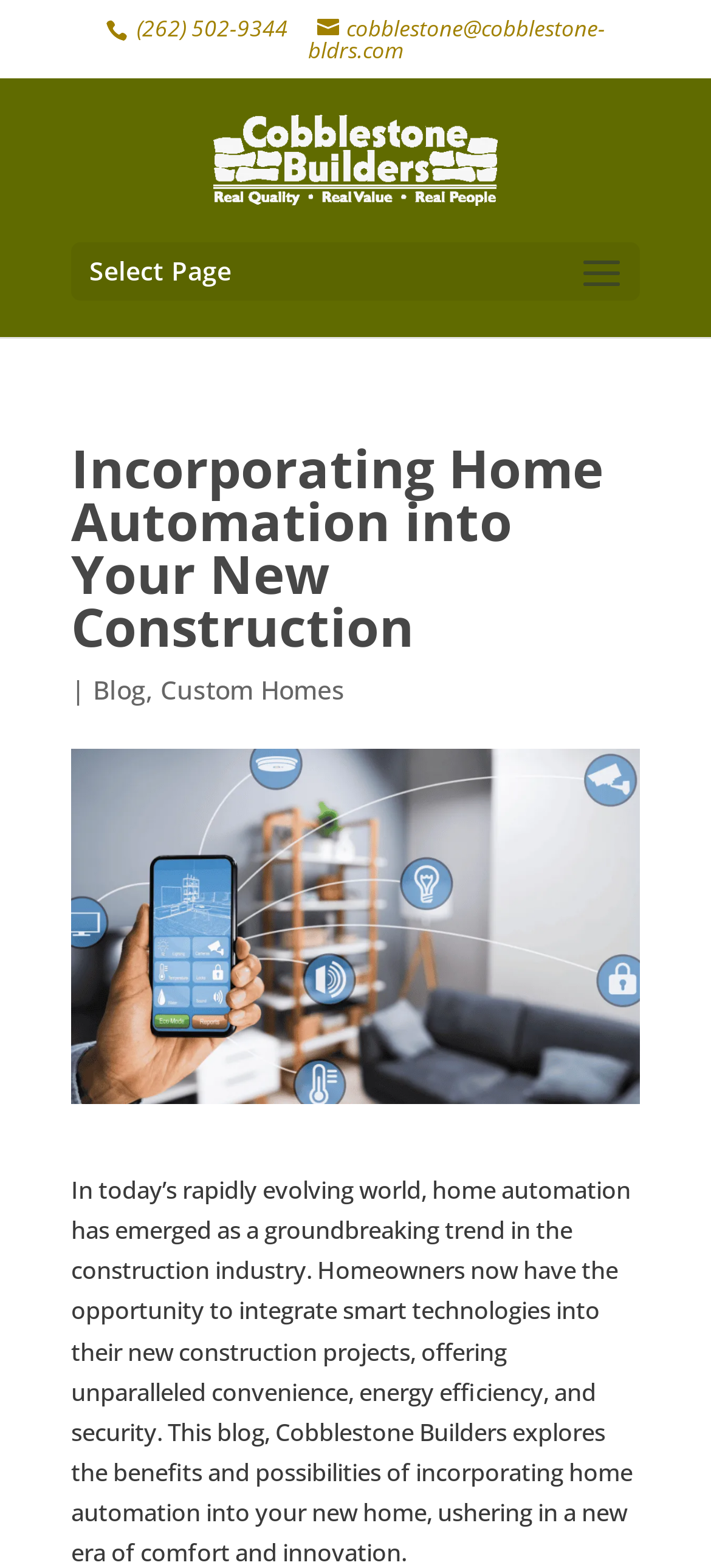Refer to the image and offer a detailed explanation in response to the question: What is the company name of the website?

I found the company name by looking at the link element with the text 'Cobblestone Builders' located at the top of the webpage, which is also the logo of the company.